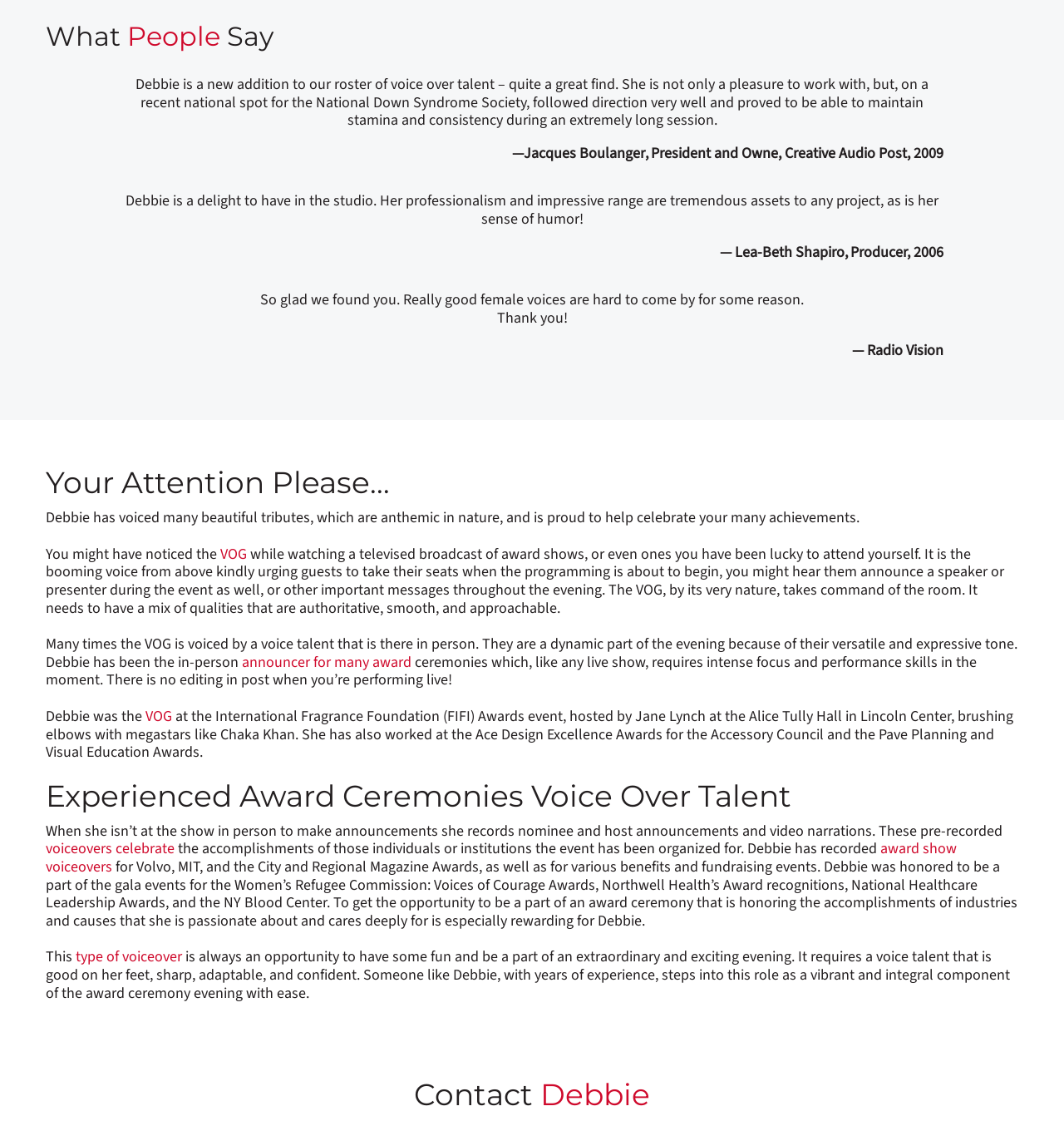Please determine the bounding box coordinates of the element to click on in order to accomplish the following task: "learn more about Debbie's experience as a VOG". Ensure the coordinates are four float numbers ranging from 0 to 1, i.e., [left, top, right, bottom].

[0.207, 0.485, 0.232, 0.504]